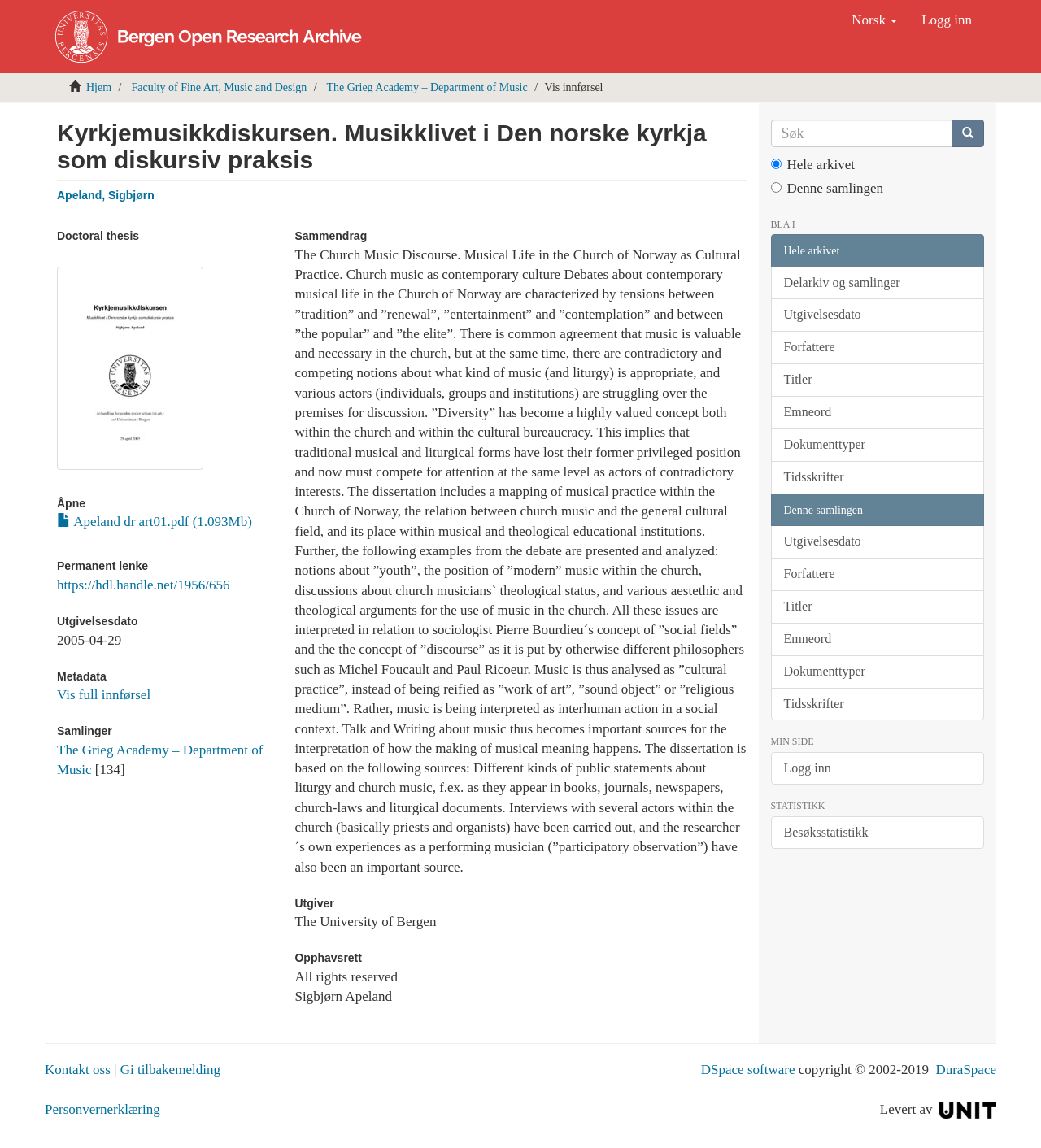Find the bounding box of the UI element described as follows: "Vis full innførsel".

[0.055, 0.599, 0.145, 0.612]